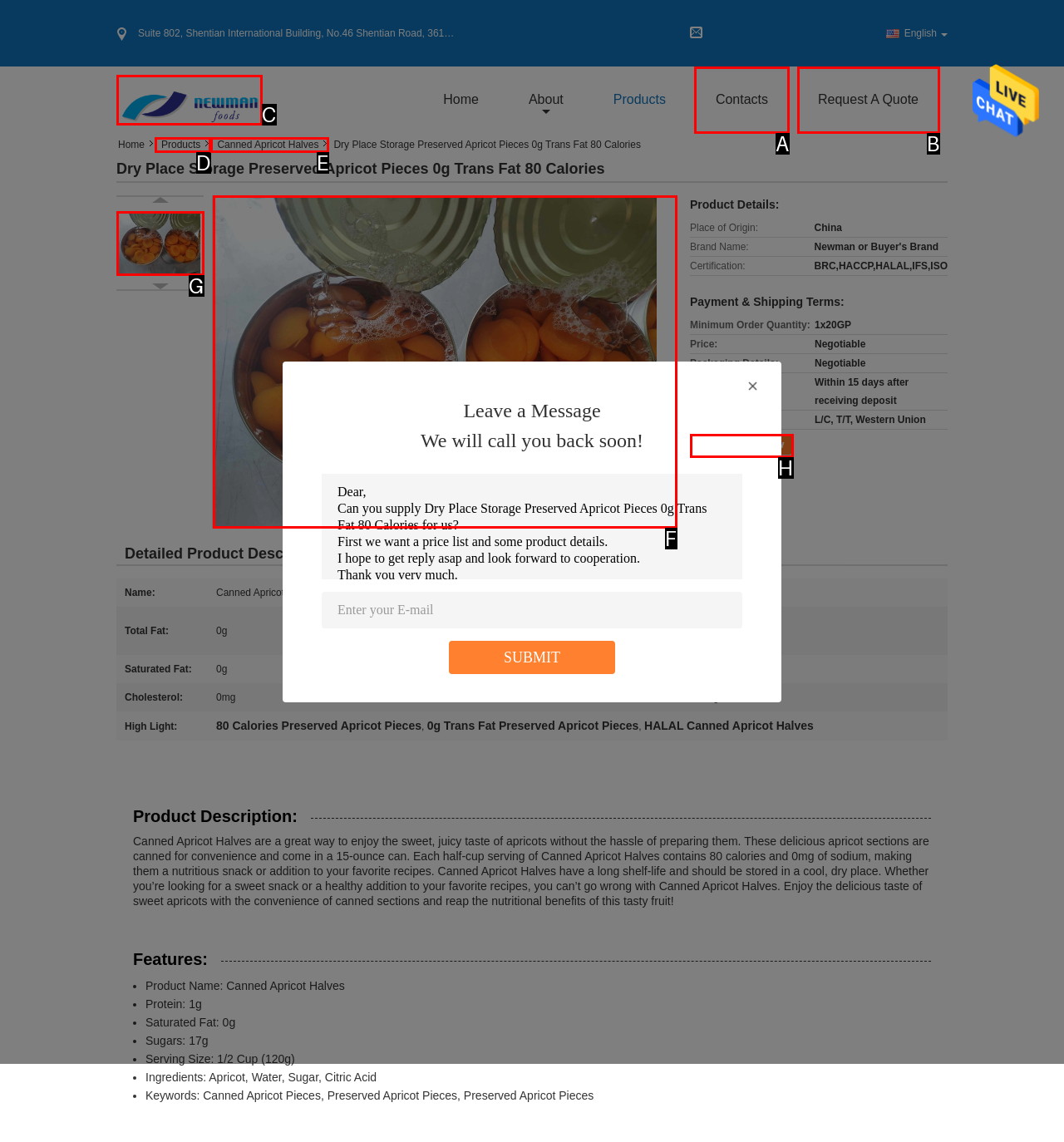Using the description: Request A Quote, find the corresponding HTML element. Provide the letter of the matching option directly.

B